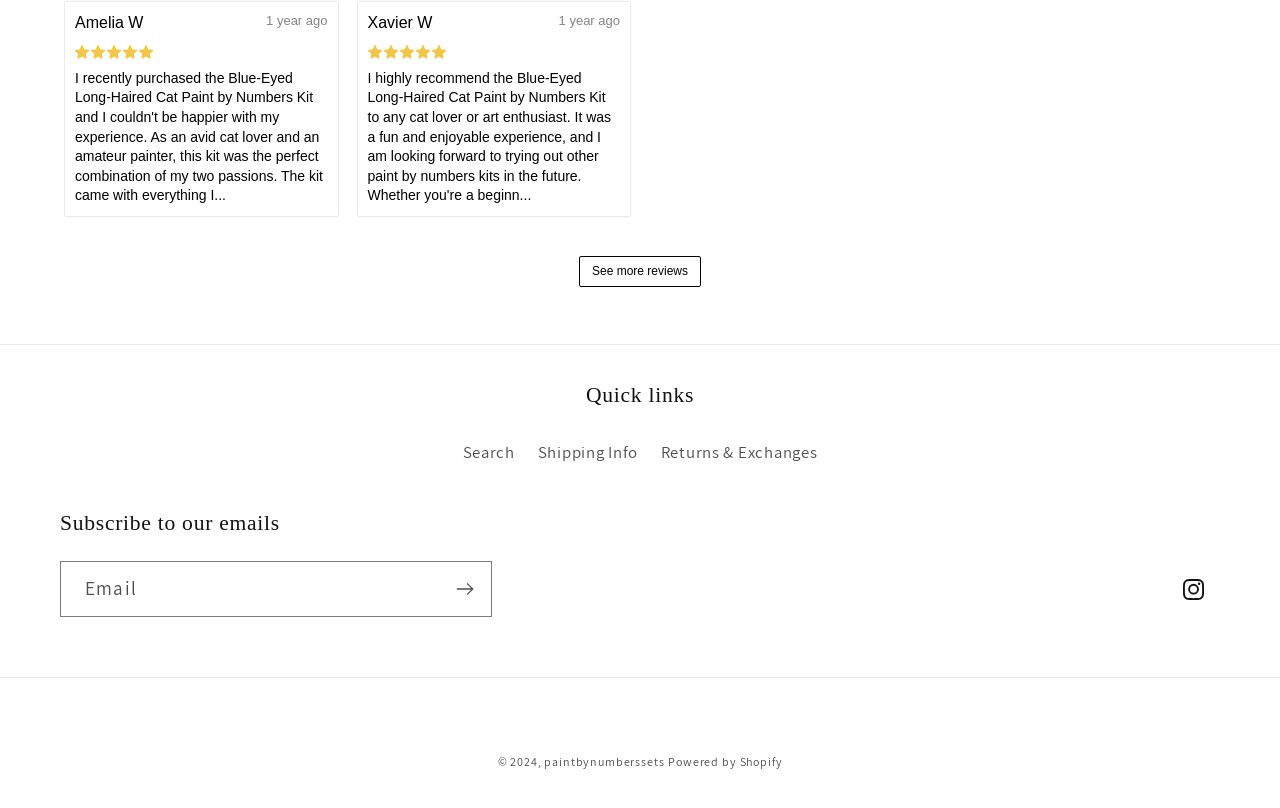What is the name of the platform that powers the website?
Relying on the image, give a concise answer in one word or a brief phrase.

Shopify